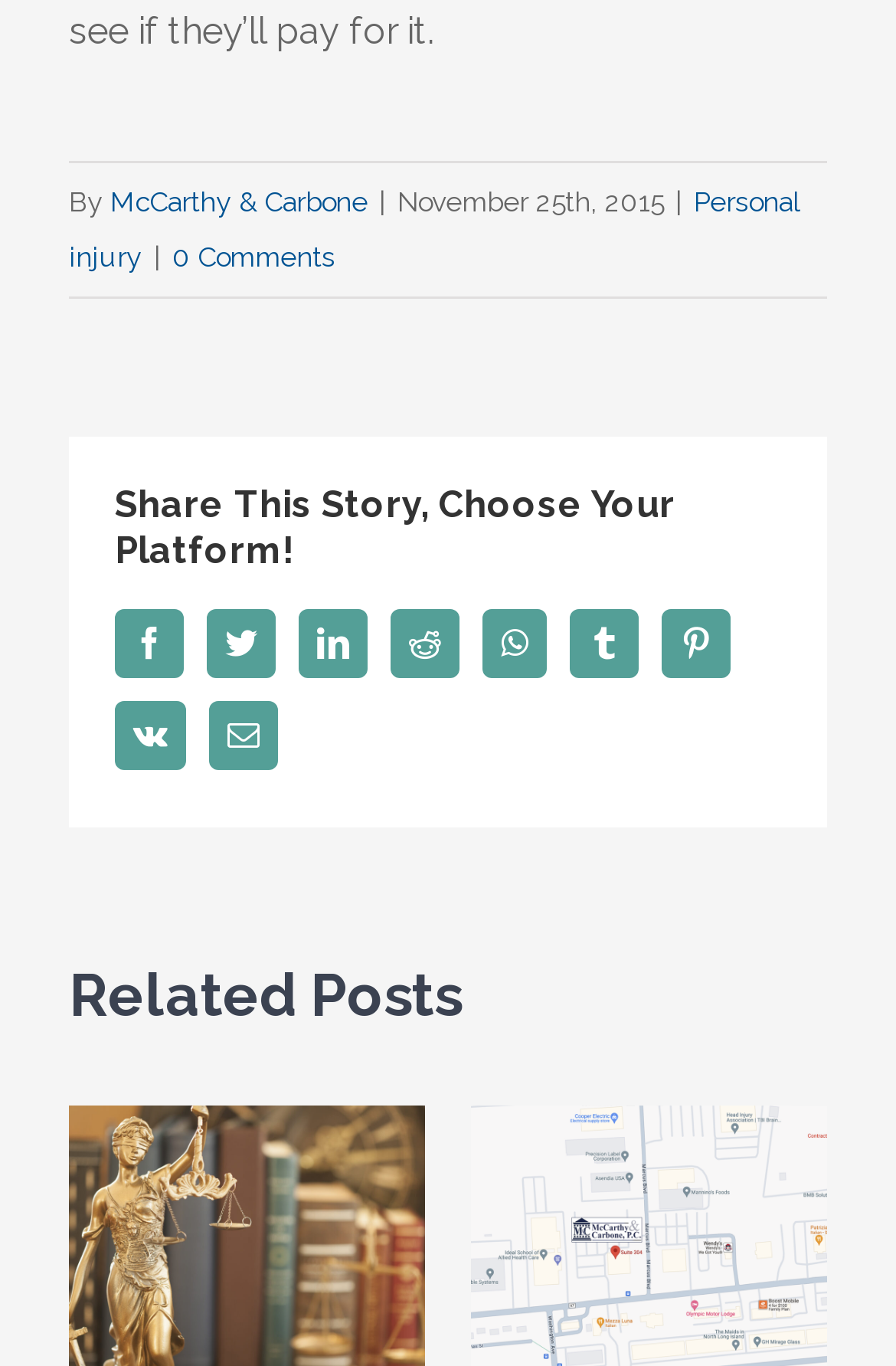Pinpoint the bounding box coordinates of the element to be clicked to execute the instruction: "Click on the 'Personal injury' link".

[0.077, 0.136, 0.892, 0.2]